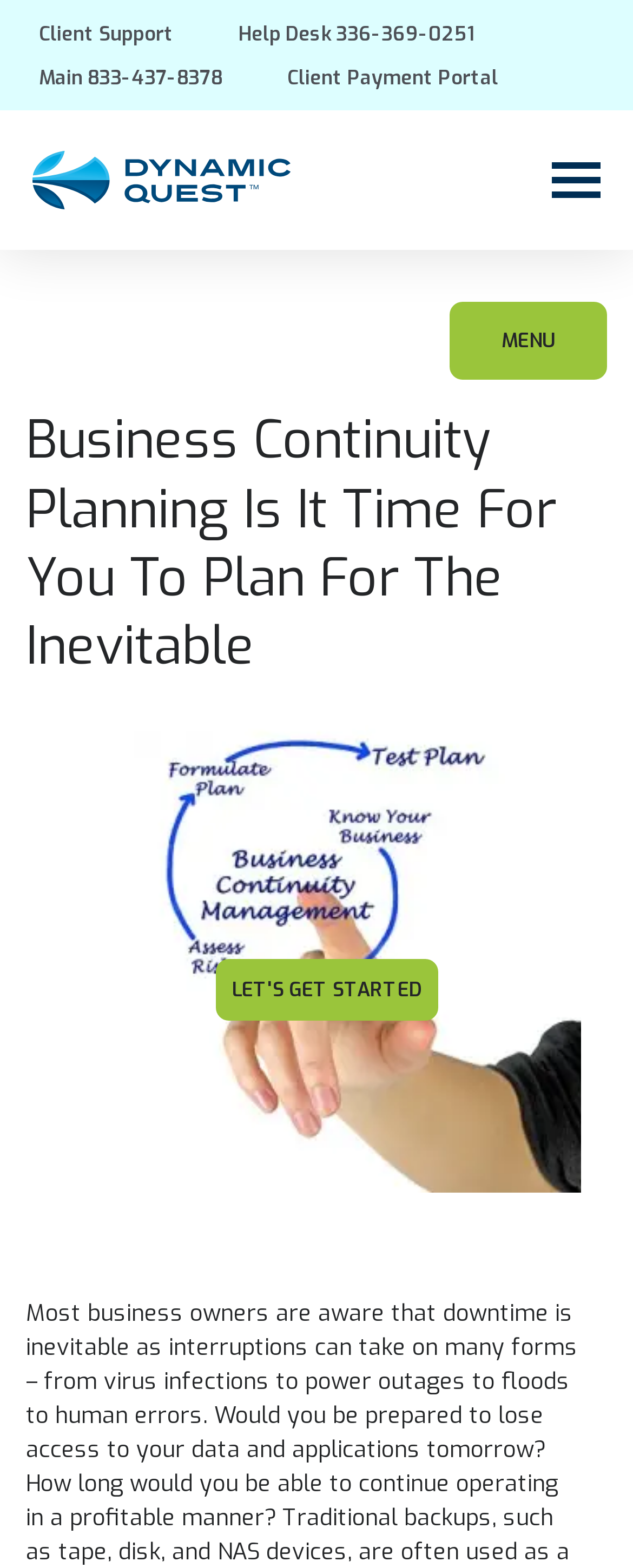Please locate the clickable area by providing the bounding box coordinates to follow this instruction: "Click the 'Main Logo' link".

[0.051, 0.104, 0.462, 0.124]